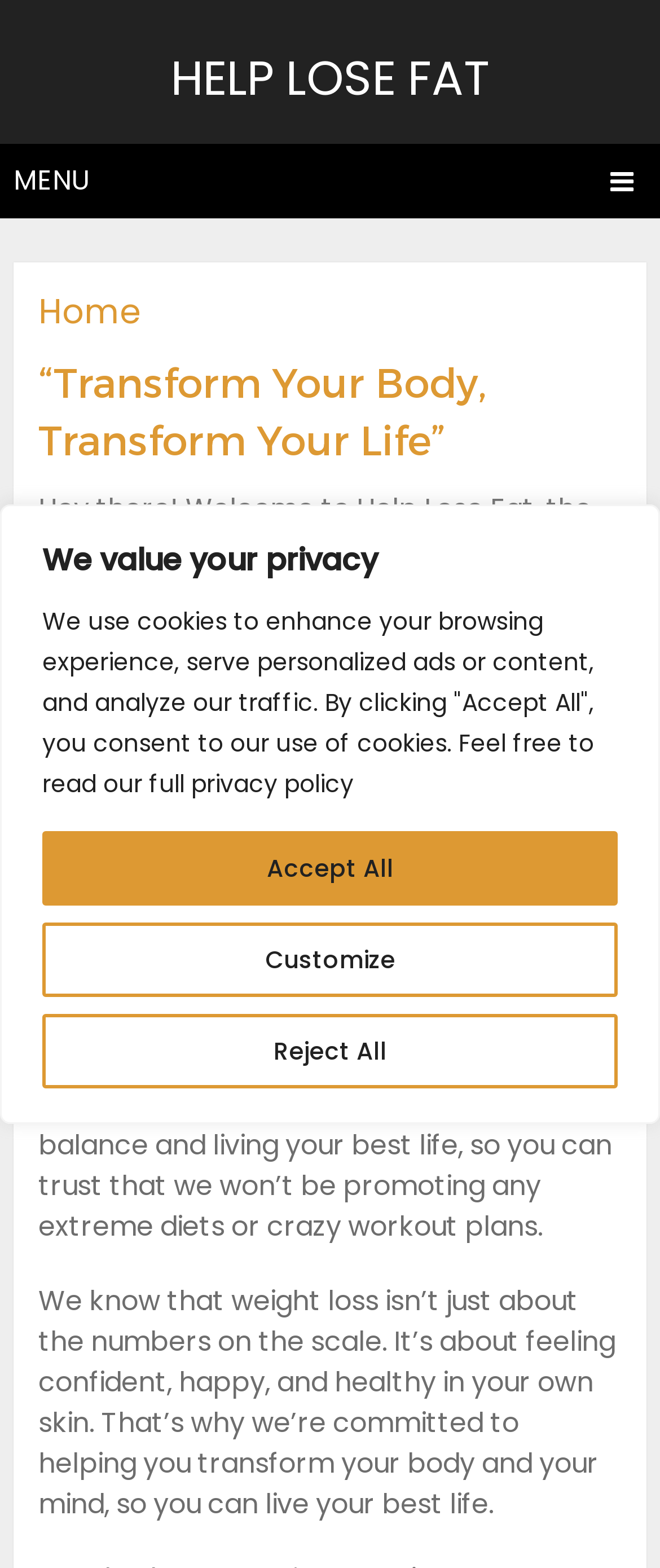Please provide a brief answer to the following inquiry using a single word or phrase:
Is the website promoting extreme diets or workout plans?

No